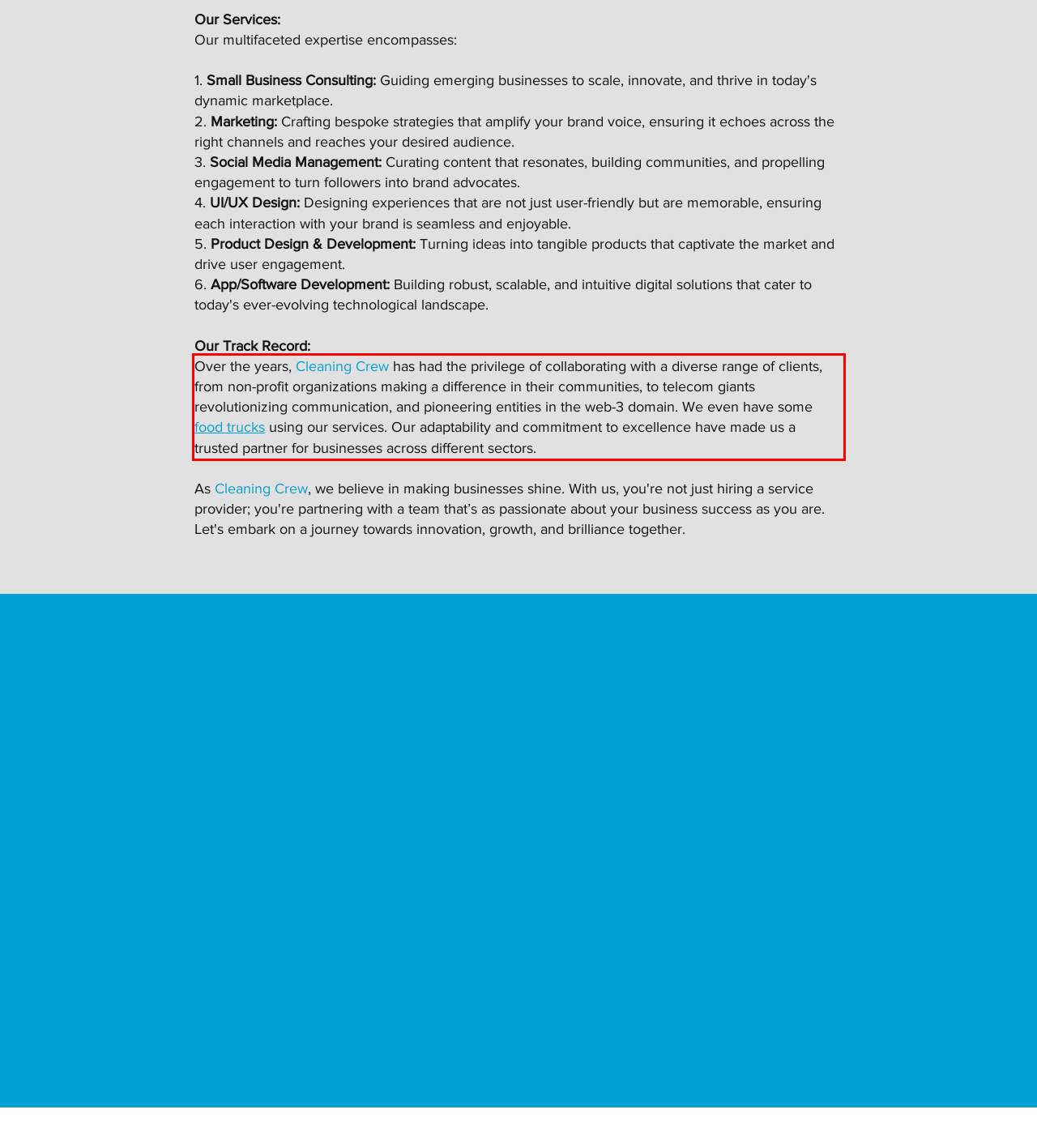With the provided screenshot of a webpage, locate the red bounding box and perform OCR to extract the text content inside it.

Over the years, Cleaning Crew has had the privilege of collaborating with a diverse range of clients, from non-profit organizations making a difference in their communities, to telecom giants revolutionizing communication, and pioneering entities in the web-3 domain. We even have some food trucks using our services. Our adaptability and commitment to excellence have made us a trusted partner for businesses across different sectors.